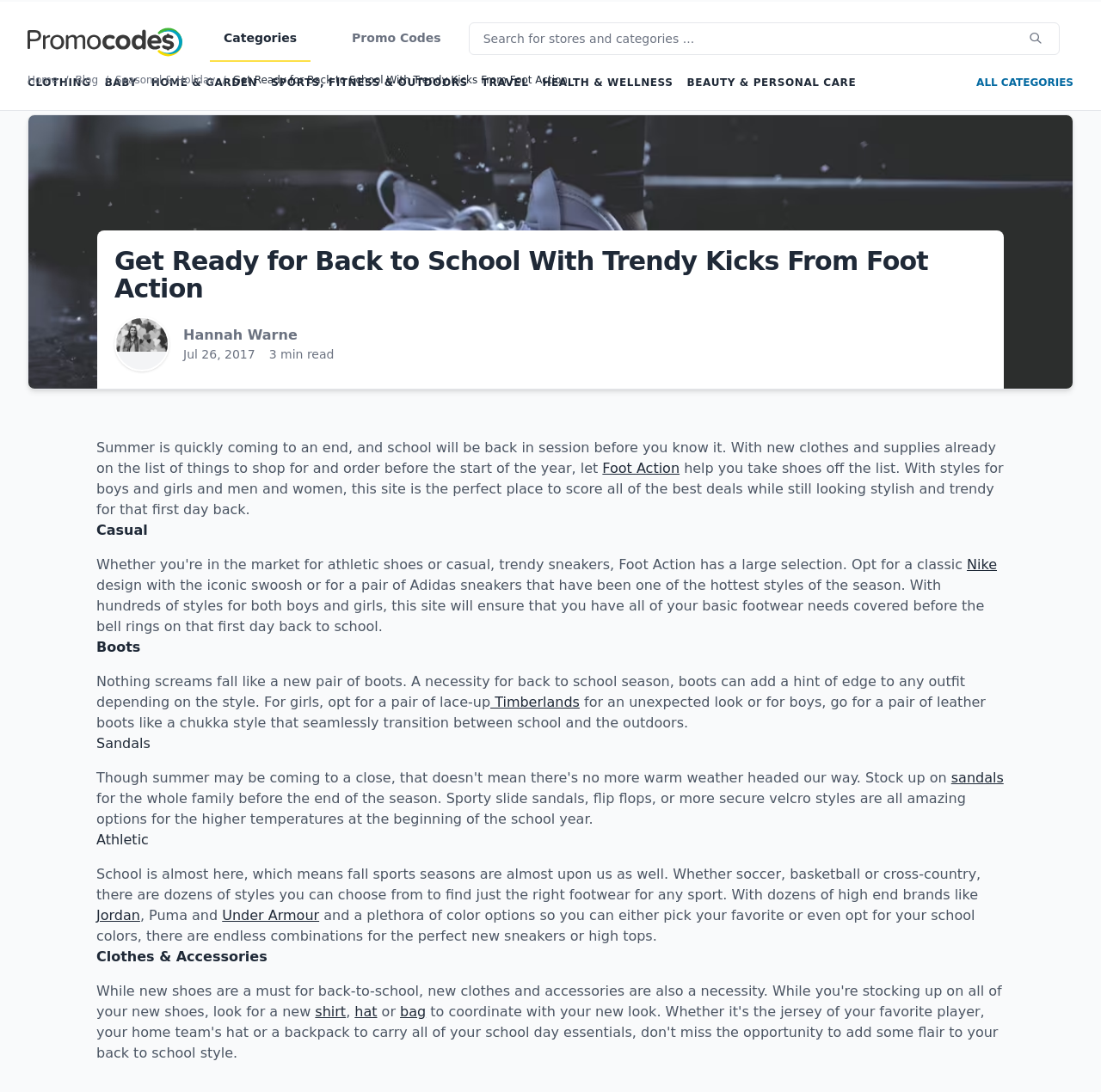Please find and give the text of the main heading on the webpage.

Get Ready for Back to School With Trendy Kicks From Foot Action